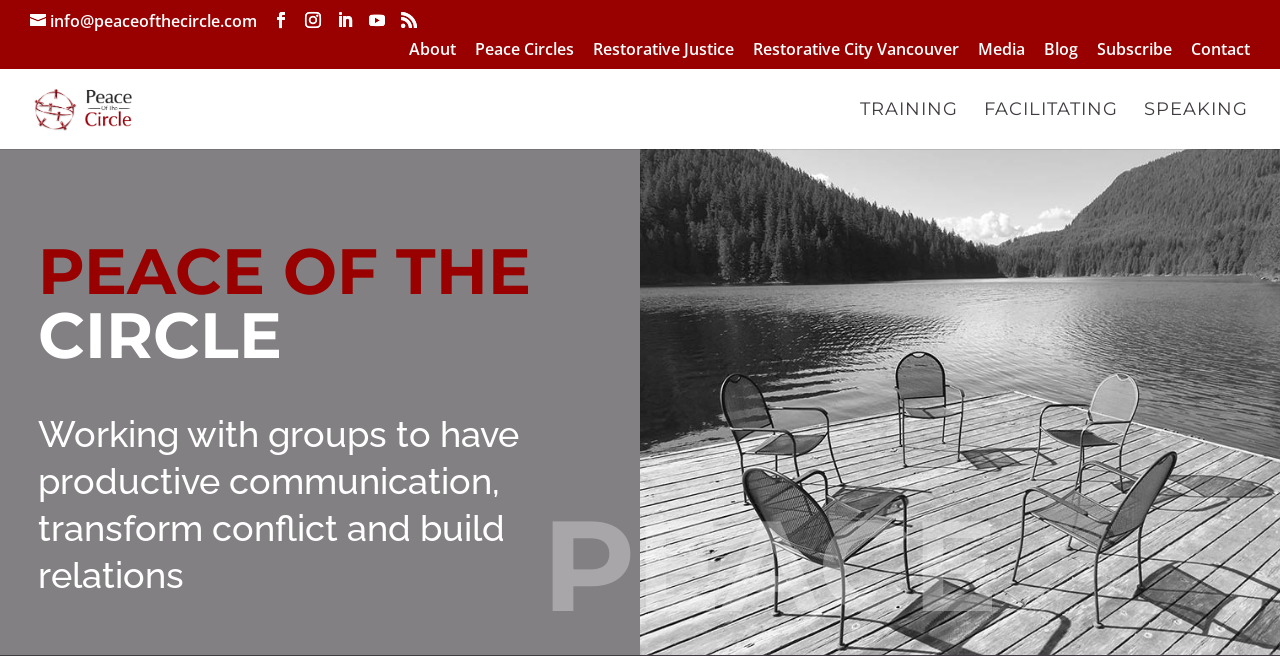Could you indicate the bounding box coordinates of the region to click in order to complete this instruction: "go to the Blog page".

[0.816, 0.062, 0.842, 0.104]